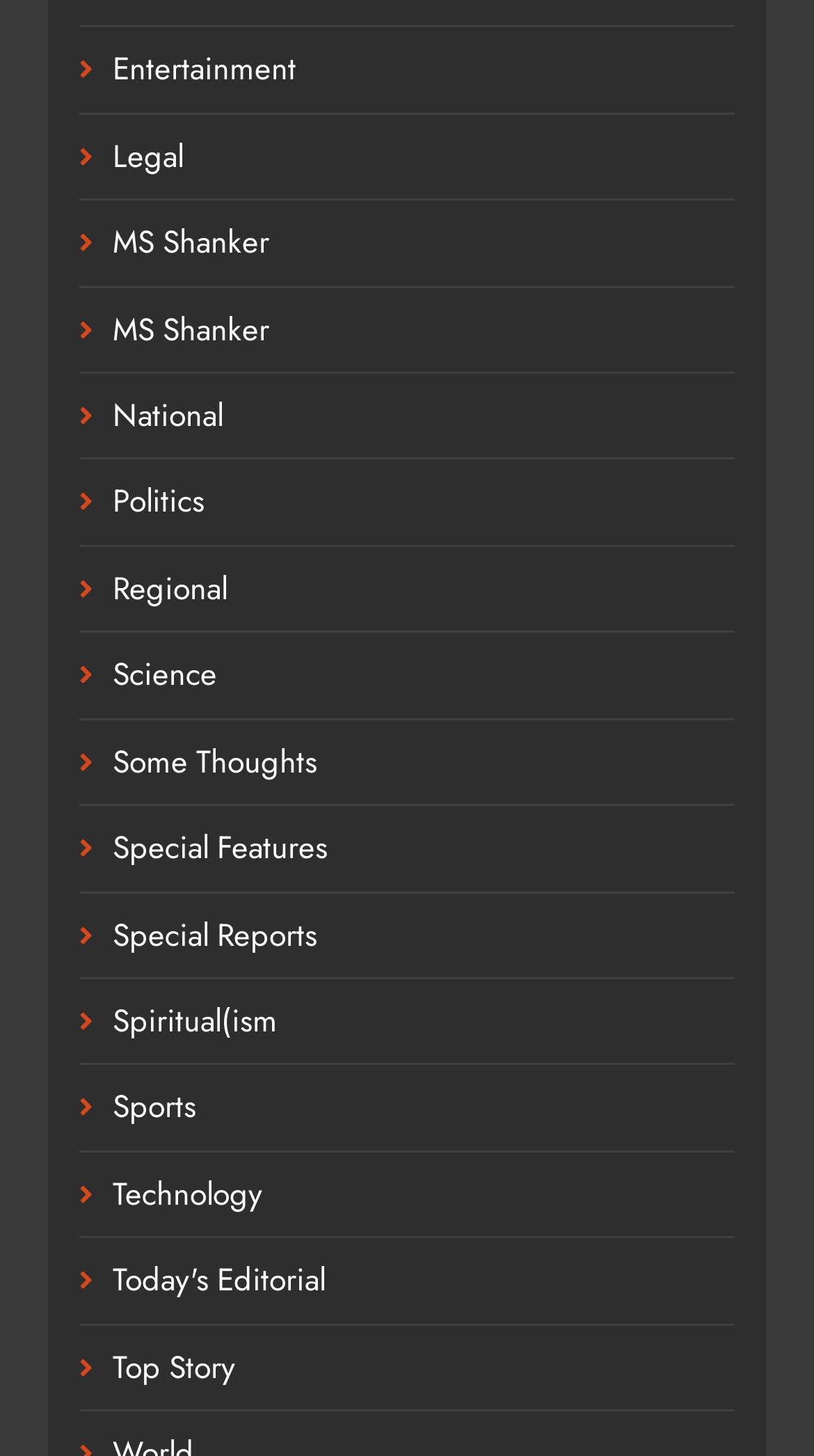Respond with a single word or phrase to the following question:
Is there a section for spiritual or religious content?

Yes